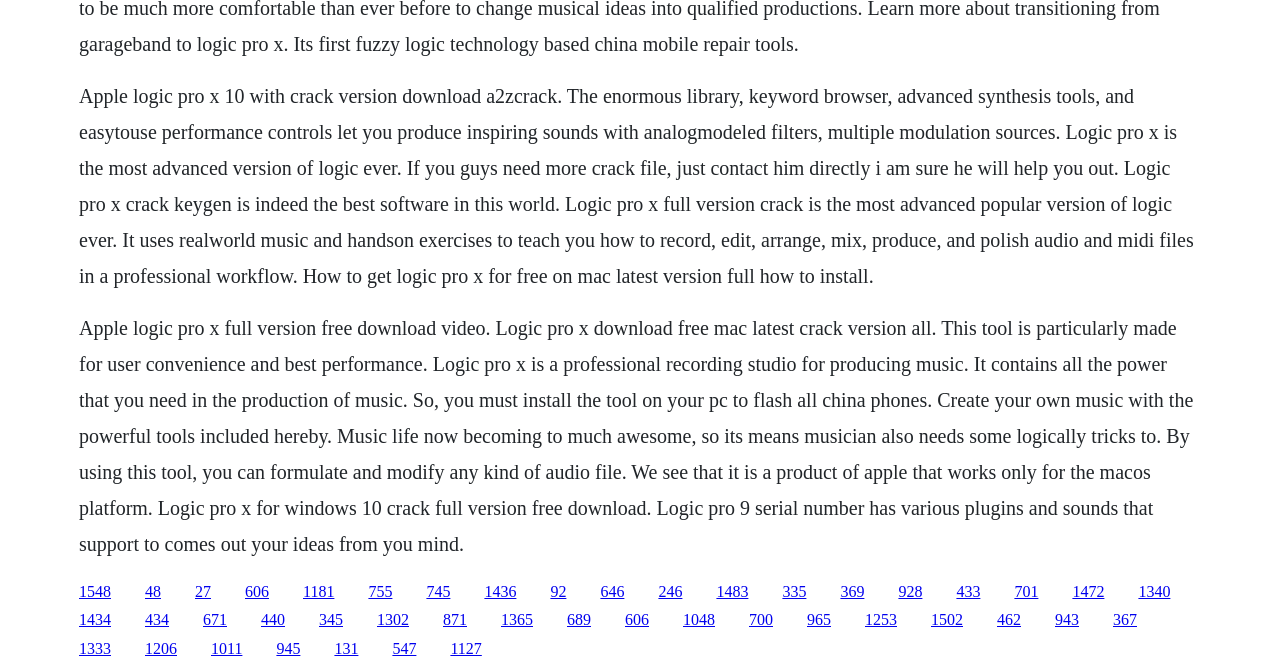Determine the bounding box coordinates of the UI element described below. Use the format (top-left x, top-left y, bottom-right x, bottom-right y) with floating point numbers between 0 and 1: 1548

[0.062, 0.867, 0.087, 0.892]